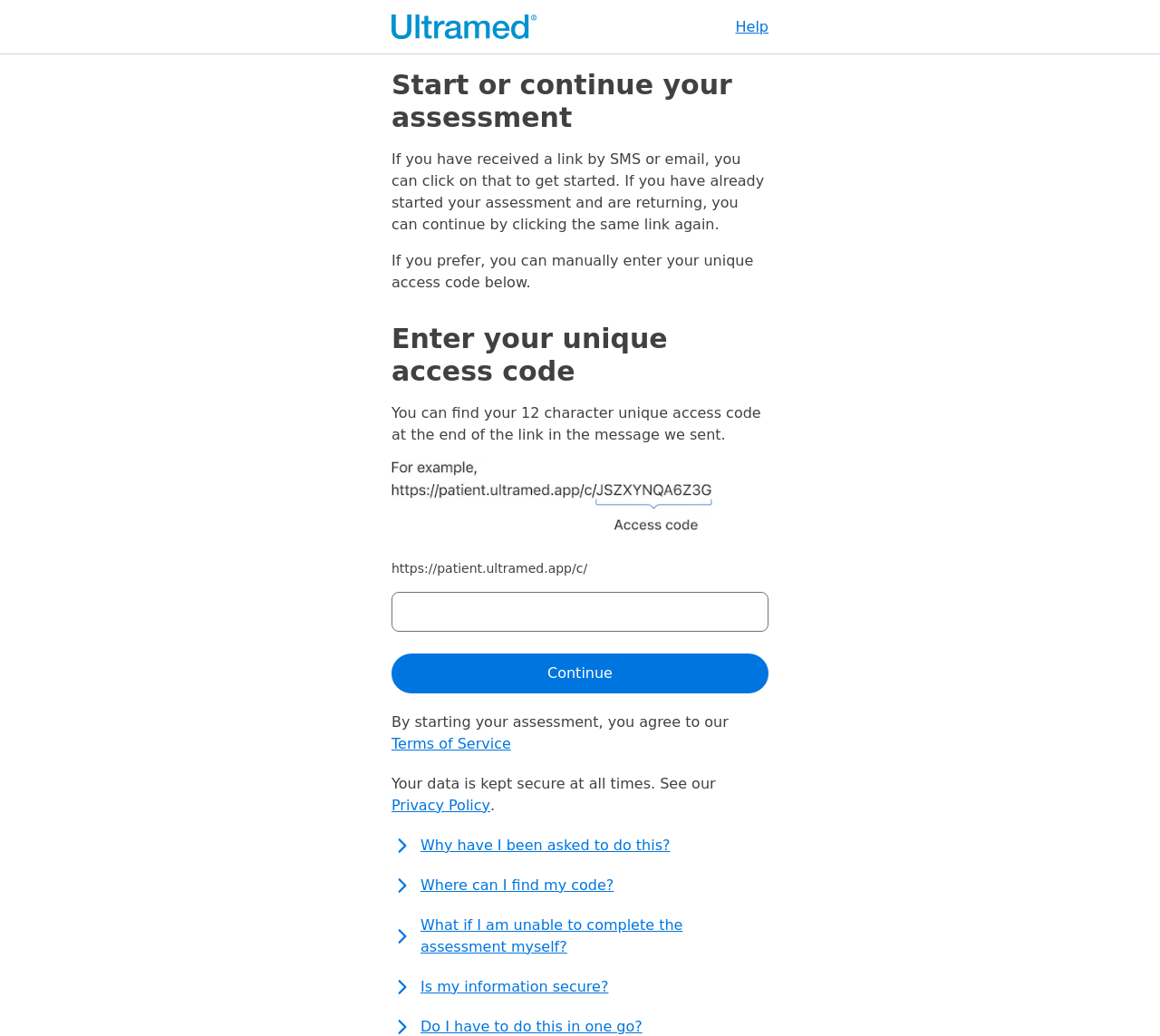Provide a brief response to the question using a single word or phrase: 
What are the two links at the bottom of the webpage?

Terms of Service and Privacy Policy